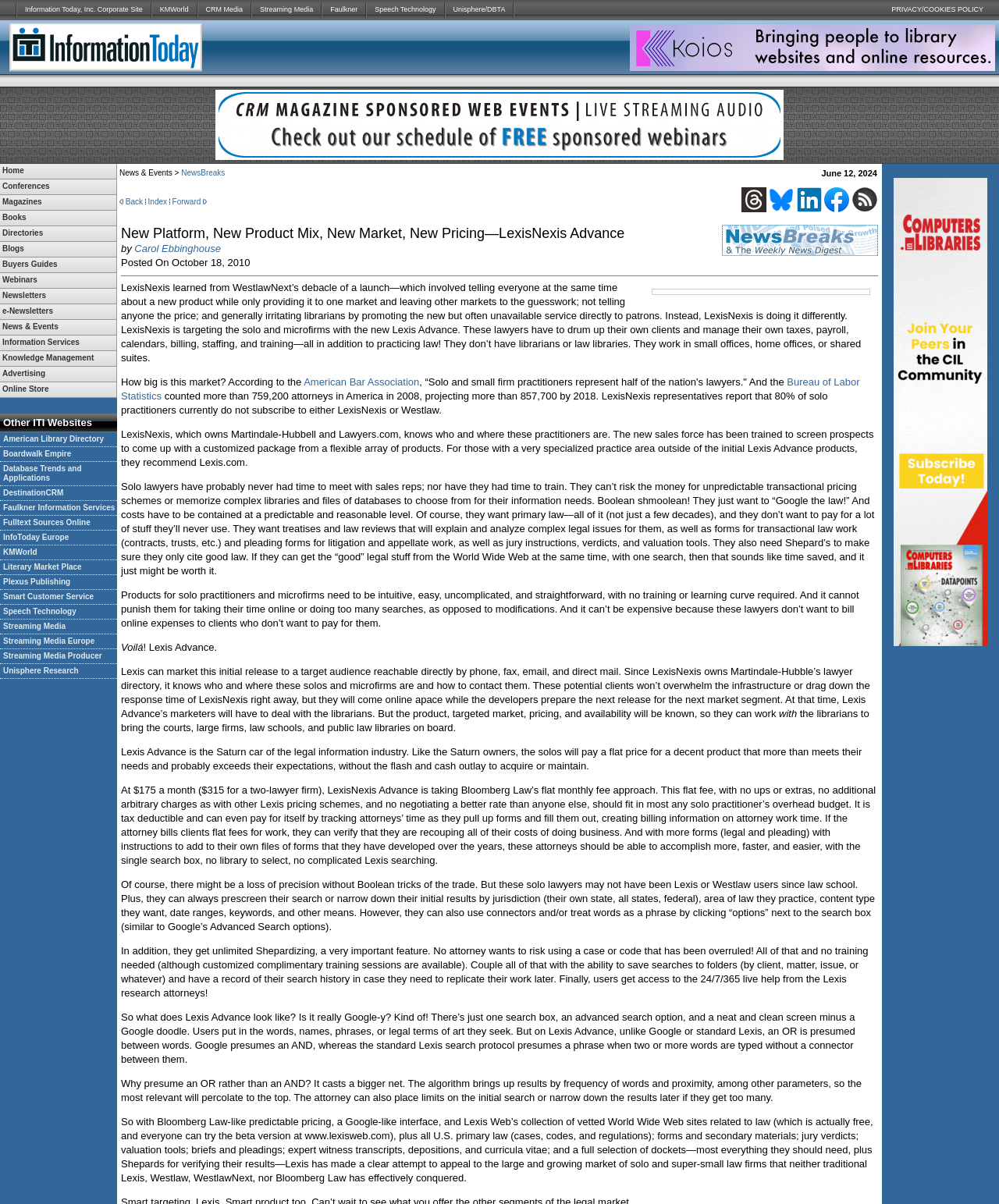What is the name of the event mentioned?
Examine the image and provide an in-depth answer to the question.

I found the answer by looking at the list of links in the middle of the webpage. One of the links is 'Conferences', which suggests that the event being referred to is a conference.